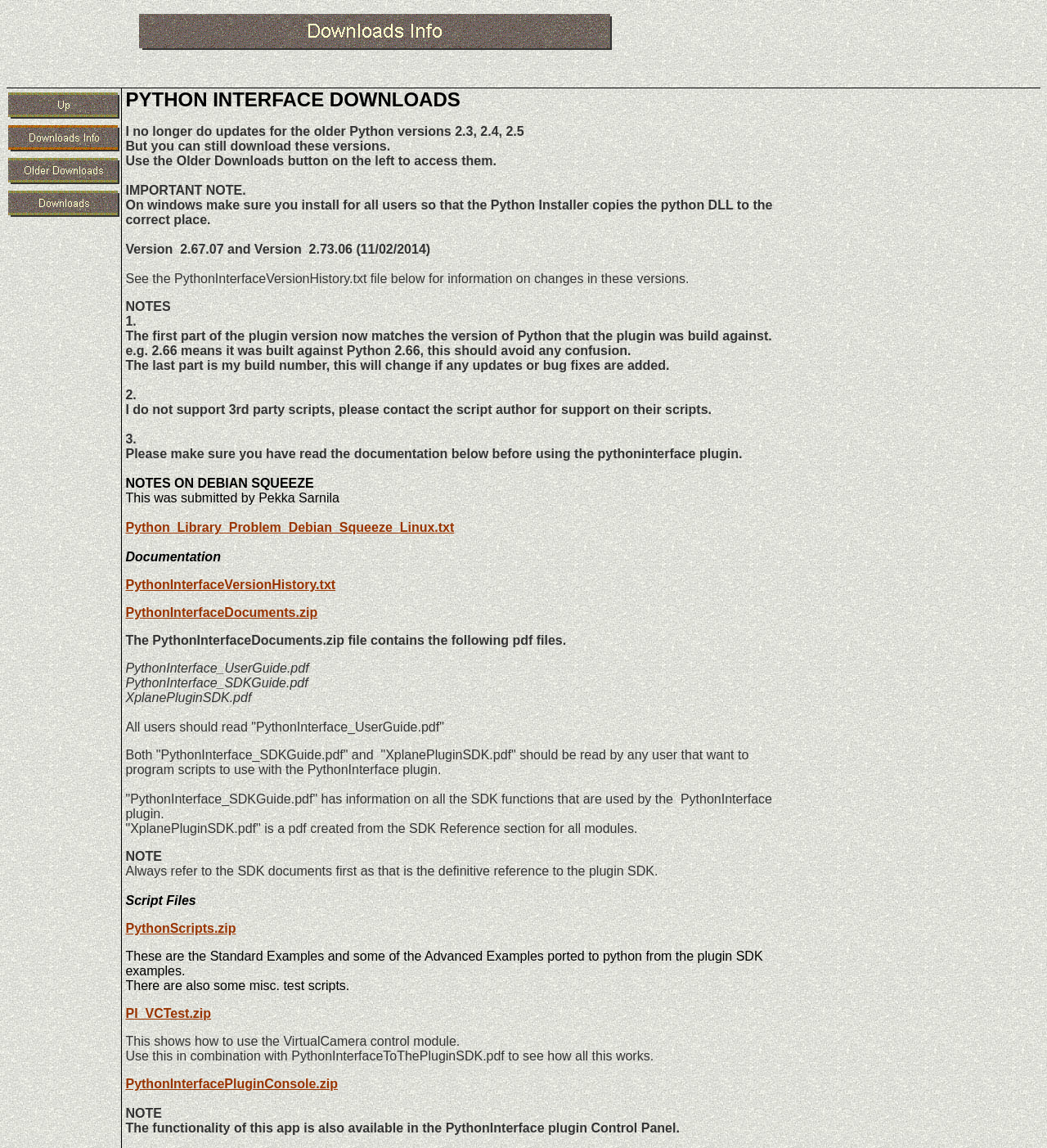Please identify the bounding box coordinates of the element I need to click to follow this instruction: "Click the 'PythonInterfaceVersionHistory.txt' link".

[0.12, 0.503, 0.32, 0.516]